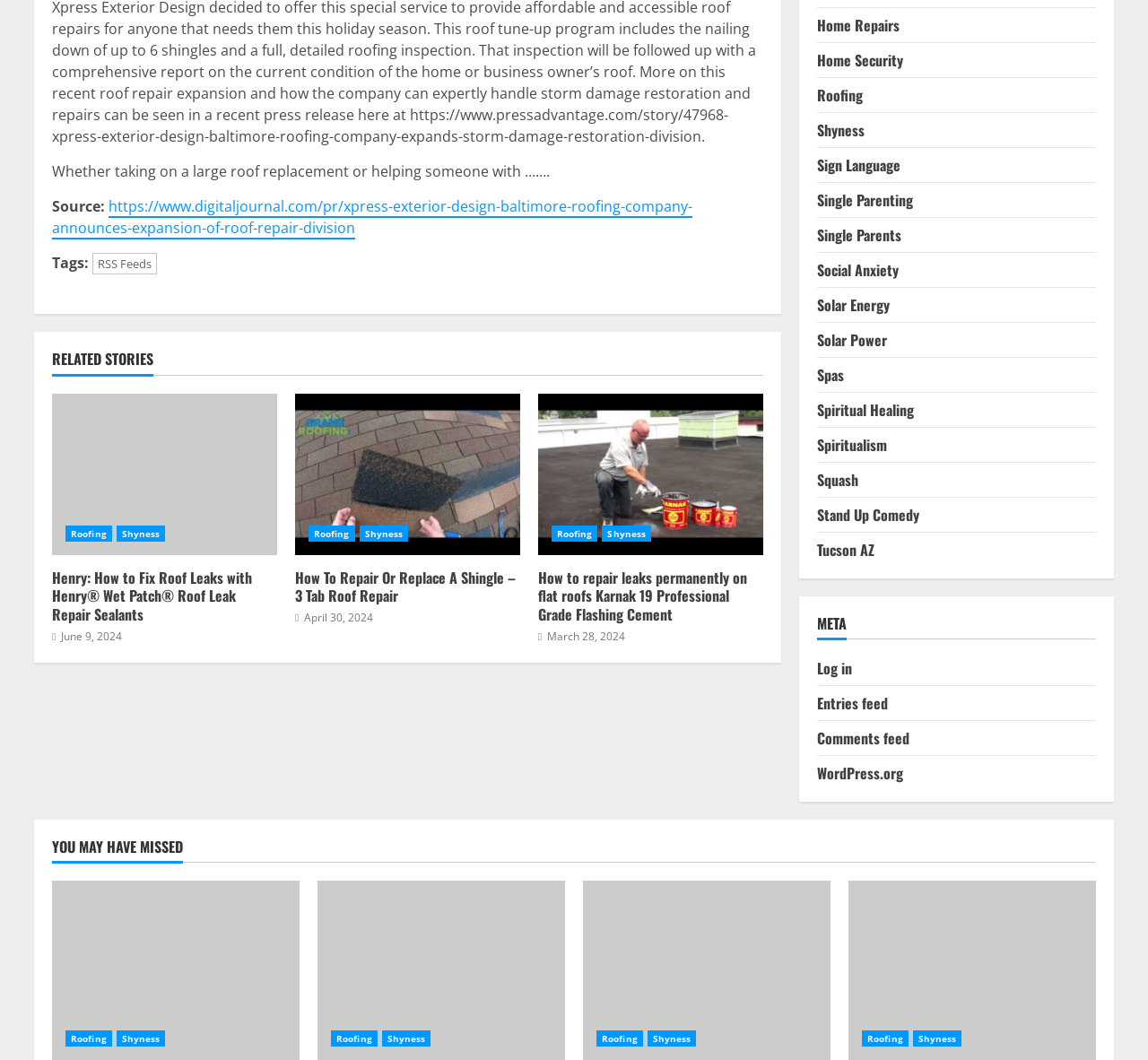Based on the element description "Roofing", predict the bounding box coordinates of the UI element.

[0.288, 0.972, 0.329, 0.988]